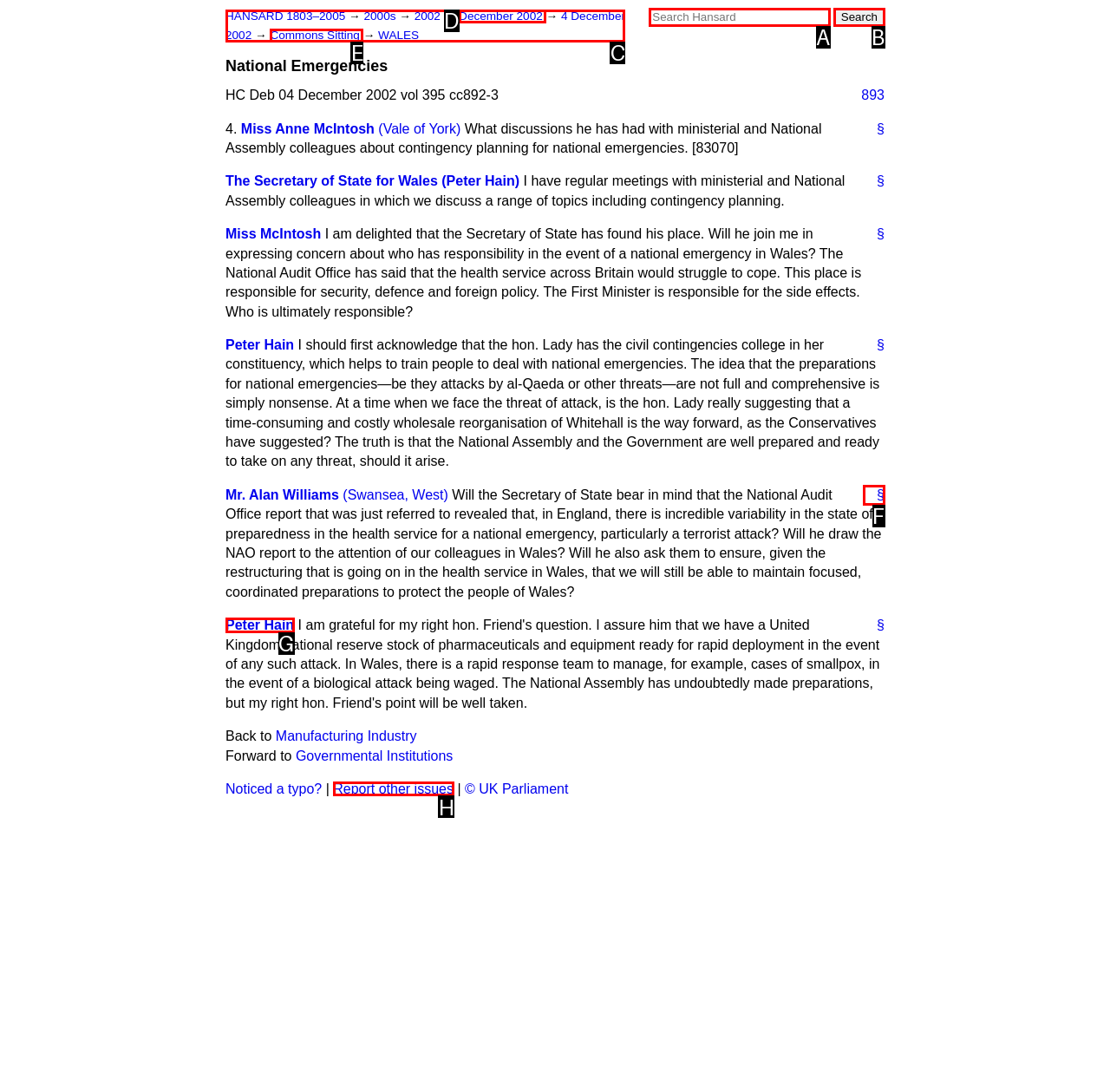Tell me which letter I should select to achieve the following goal: Report other issues
Answer with the corresponding letter from the provided options directly.

H